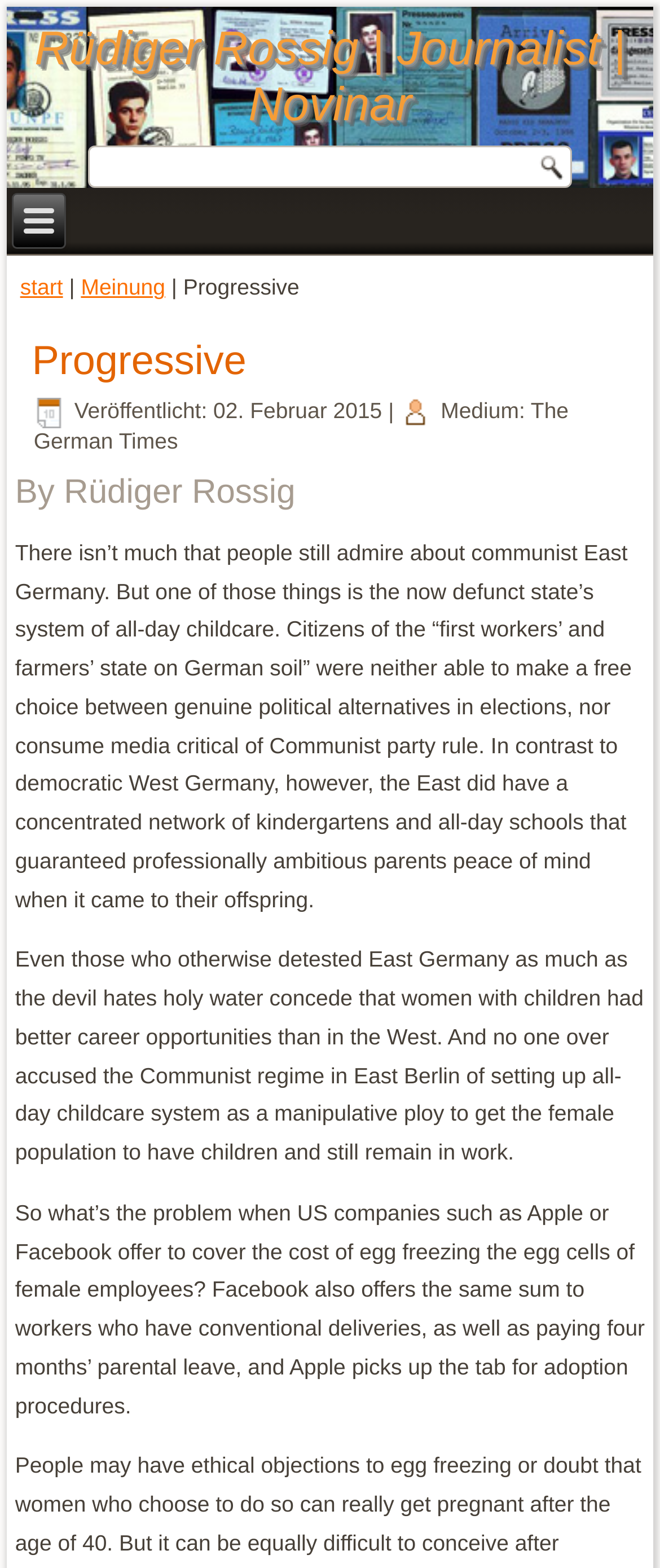Generate the main heading text from the webpage.

Rüdiger Rossig | Journalist | Novinar